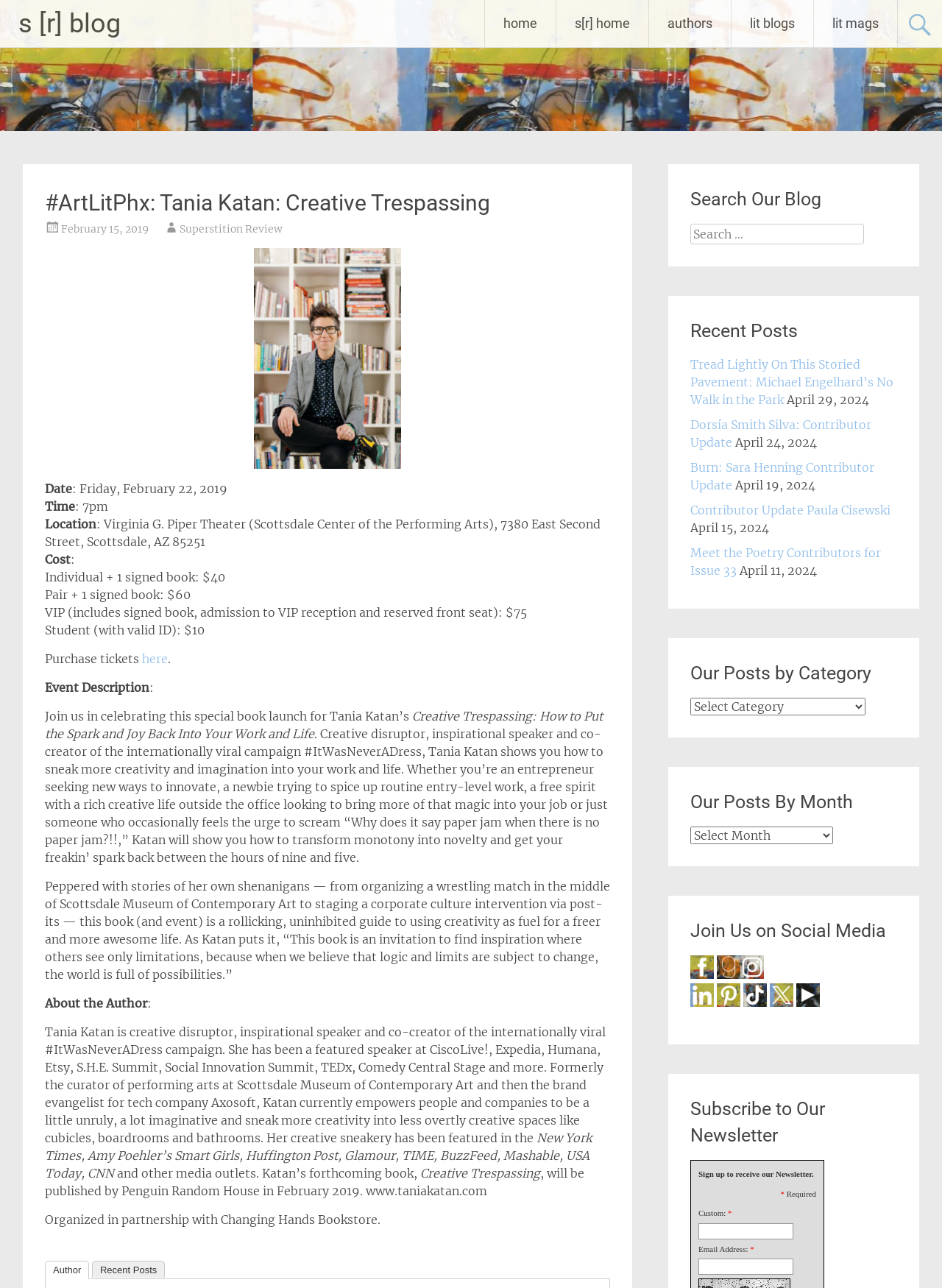Please locate and retrieve the main header text of the webpage.

#ArtLitPhx: Tania Katan: Creative Trespassing